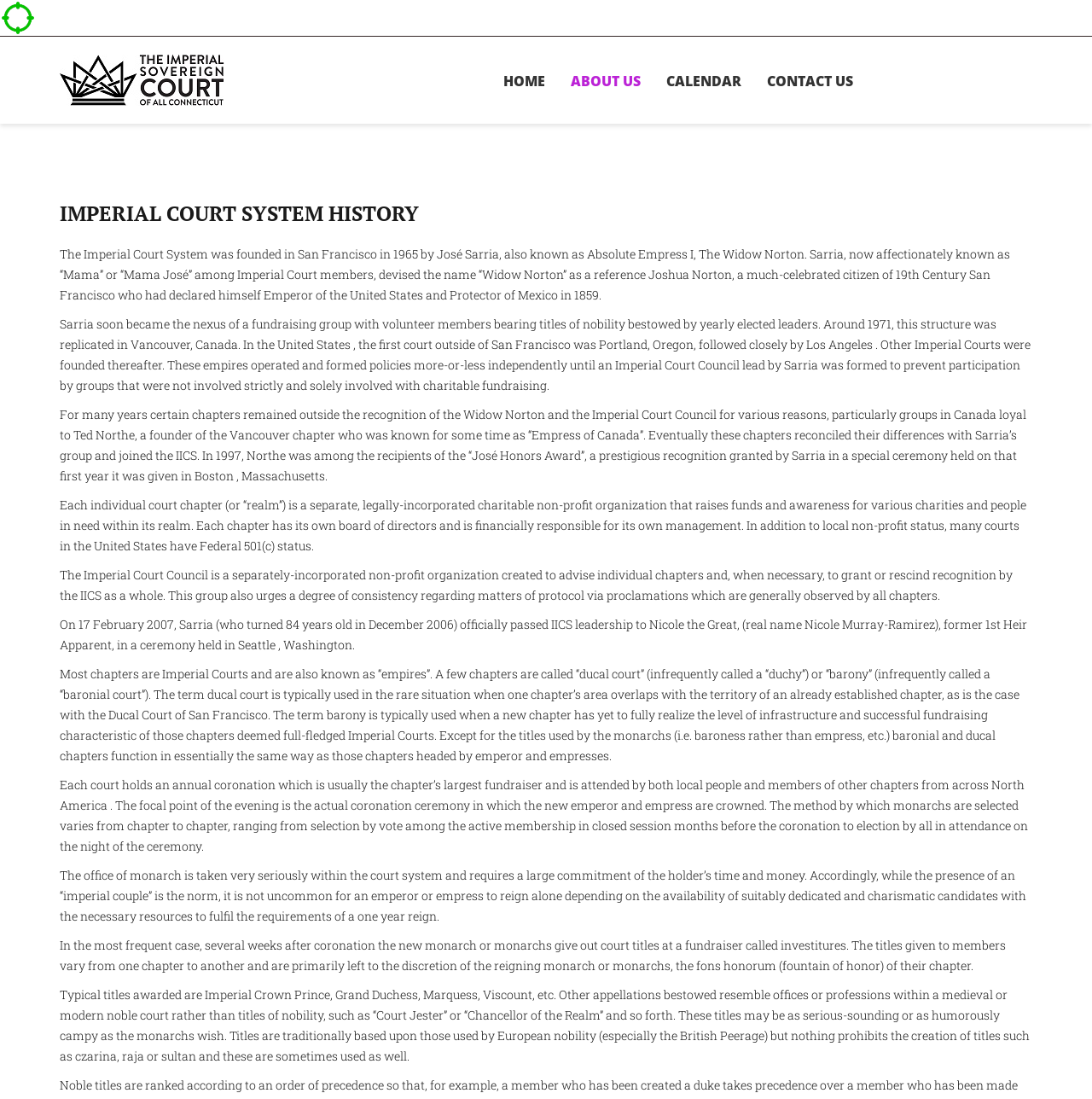Locate the bounding box of the user interface element based on this description: "Home".

[0.449, 0.05, 0.511, 0.097]